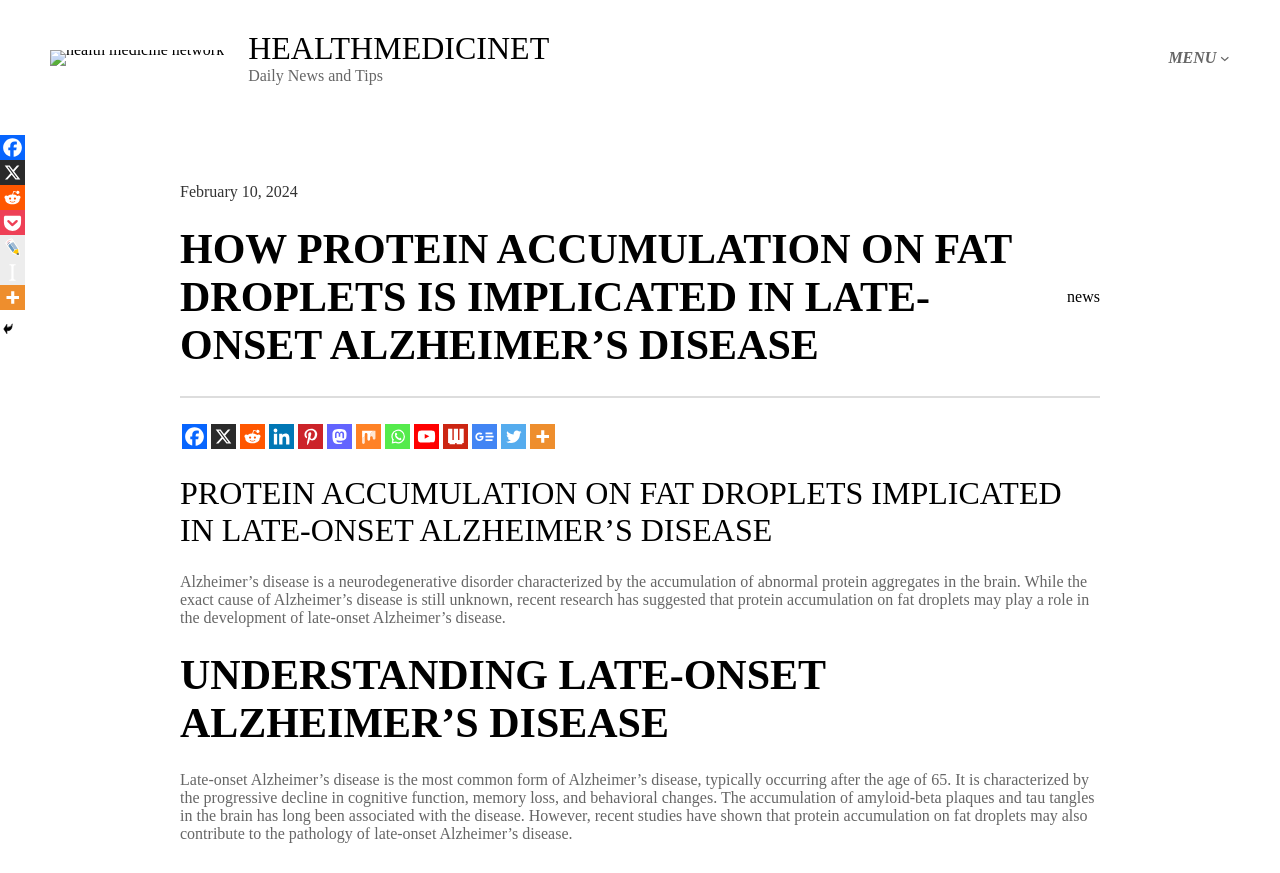Using the provided element description: "alt="health medicine network"", determine the bounding box coordinates of the corresponding UI element in the screenshot.

[0.039, 0.057, 0.175, 0.075]